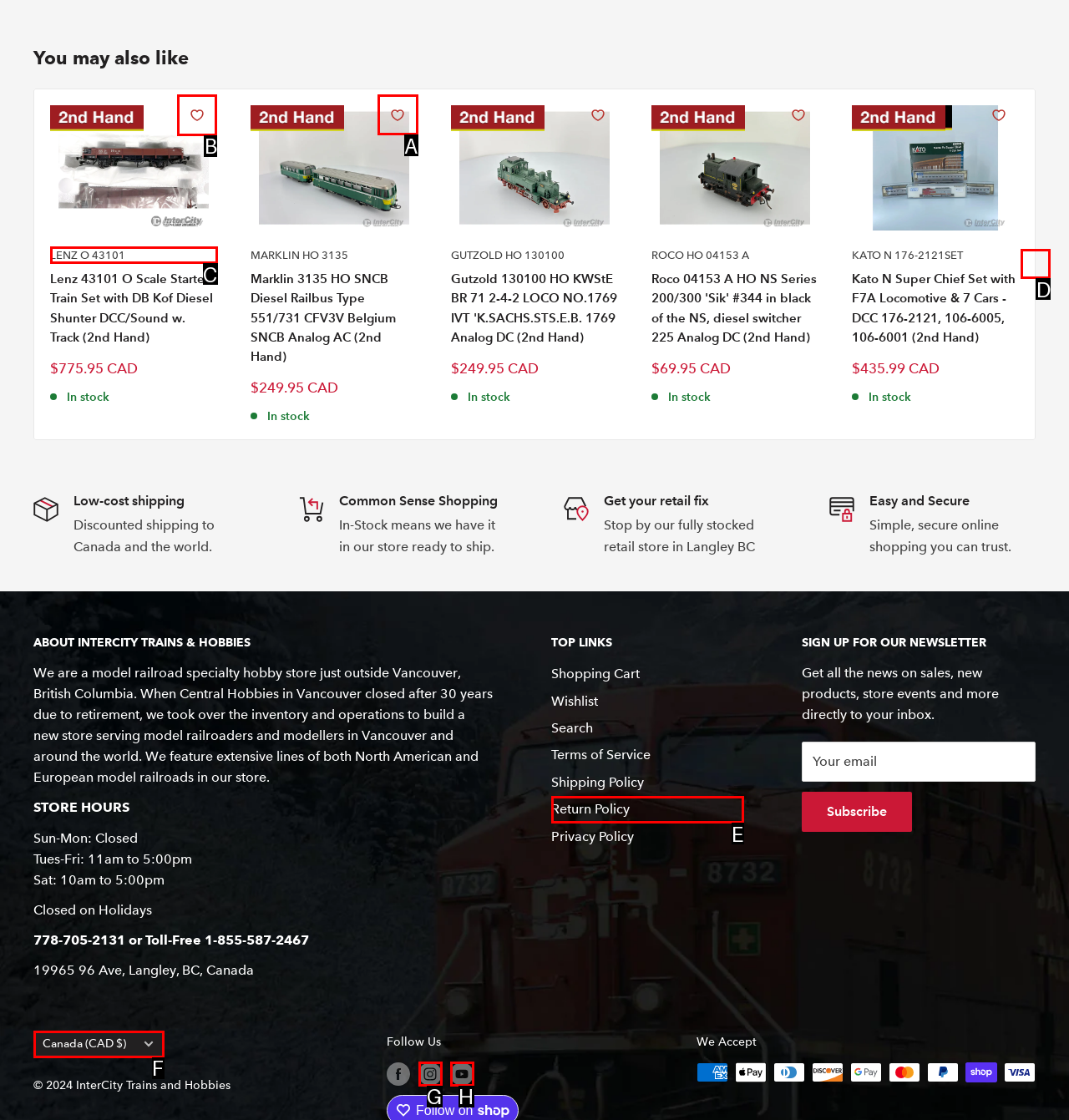Select the correct UI element to click for this task: Learn about invoice factoring services.
Answer using the letter from the provided options.

None